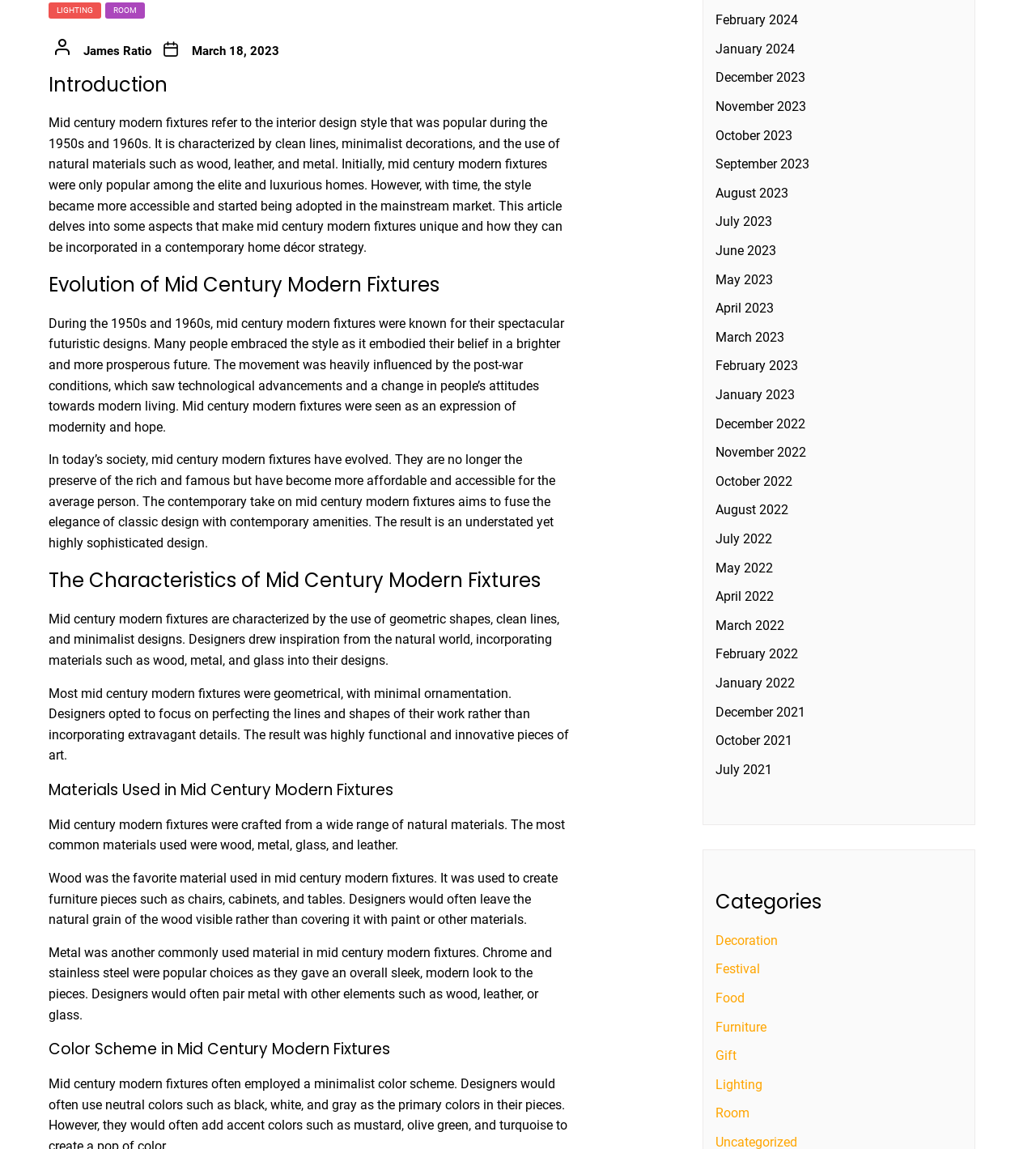Please provide a brief answer to the following inquiry using a single word or phrase:
What is the purpose of mid century modern fixtures?

To embody modernity and hope